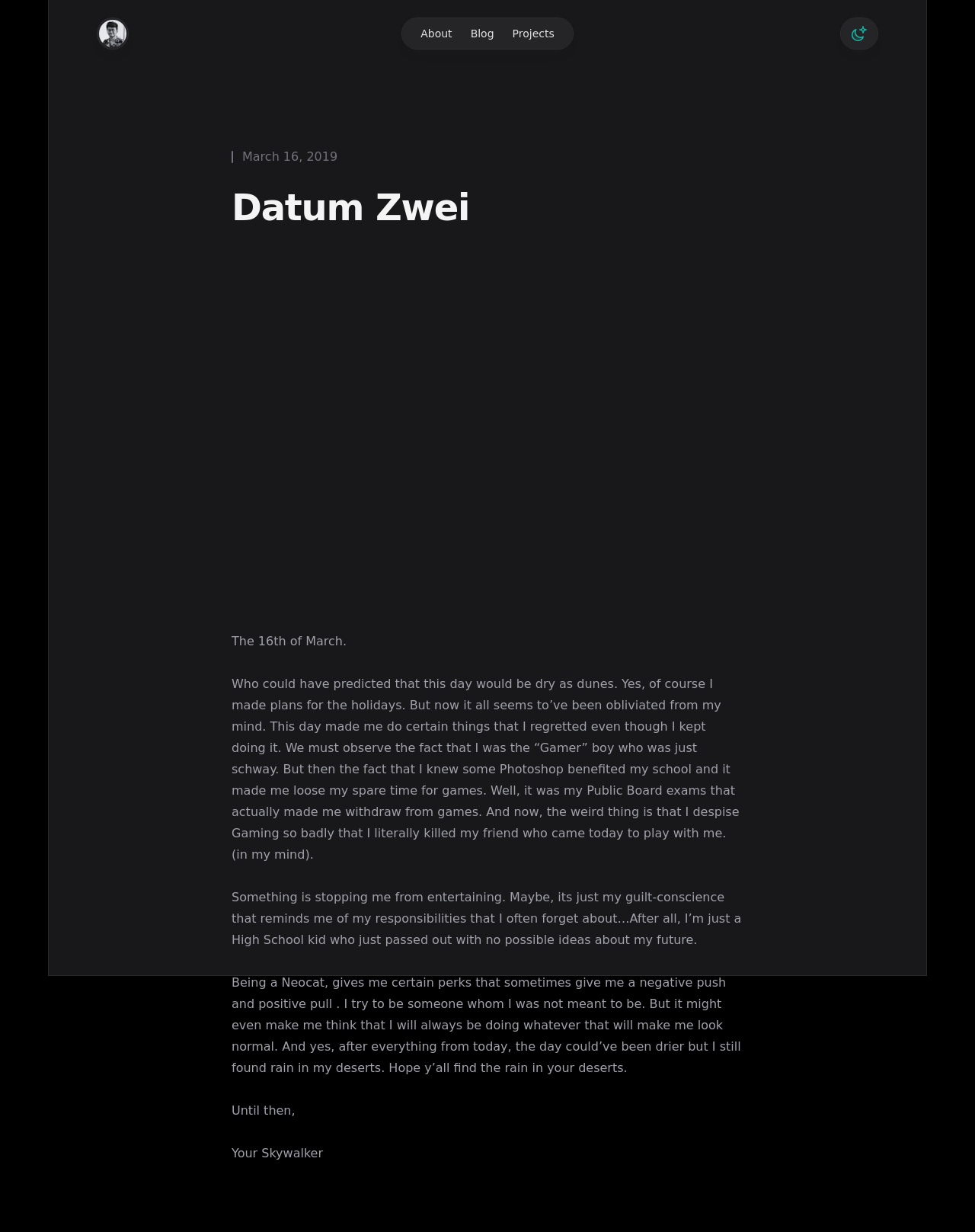Extract the bounding box coordinates for the HTML element that matches this description: "Blog". The coordinates should be four float numbers between 0 and 1, i.e., [left, top, right, bottom].

[0.473, 0.015, 0.516, 0.04]